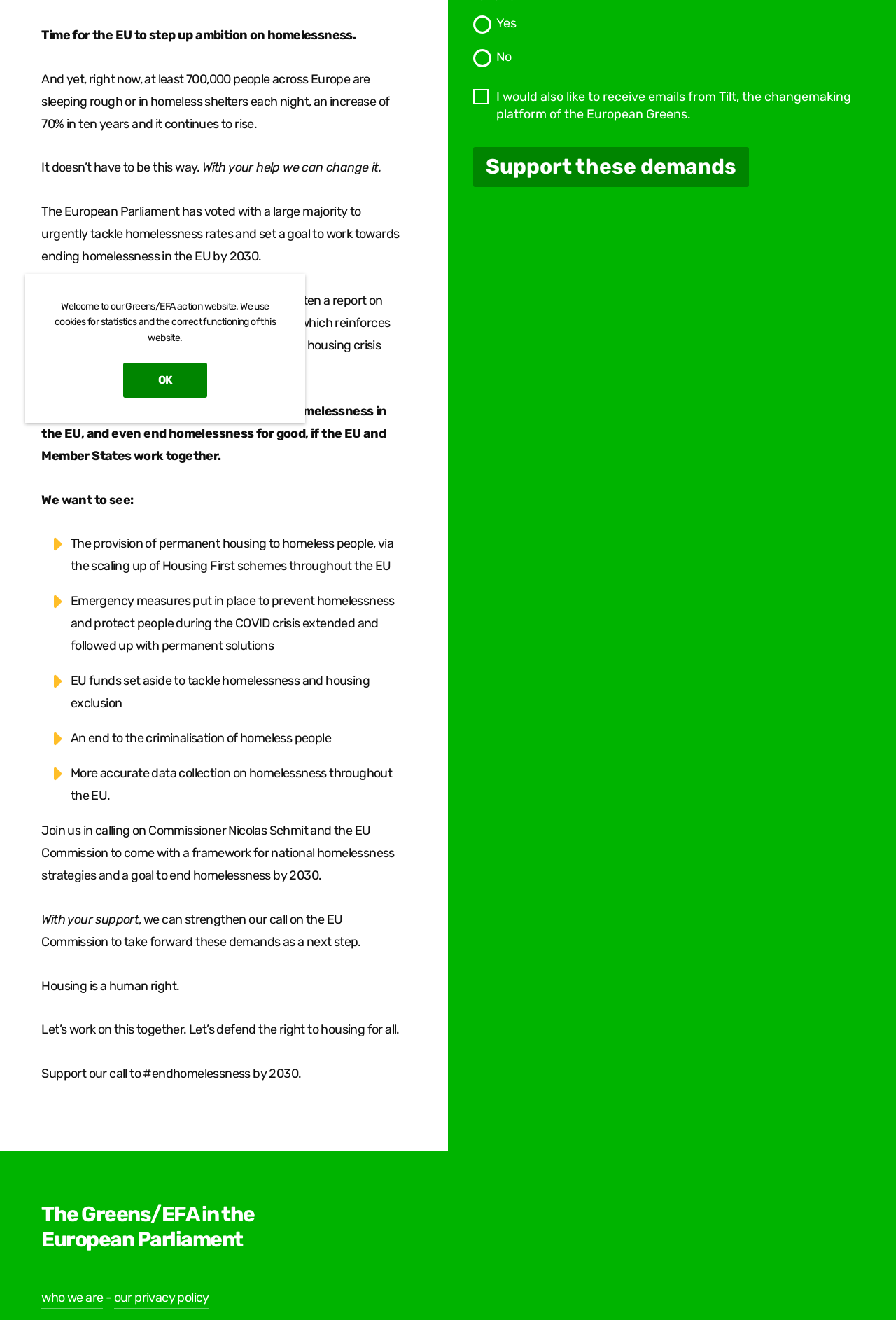Extract the bounding box for the UI element that matches this description: "who we are".

[0.046, 0.977, 0.115, 0.992]